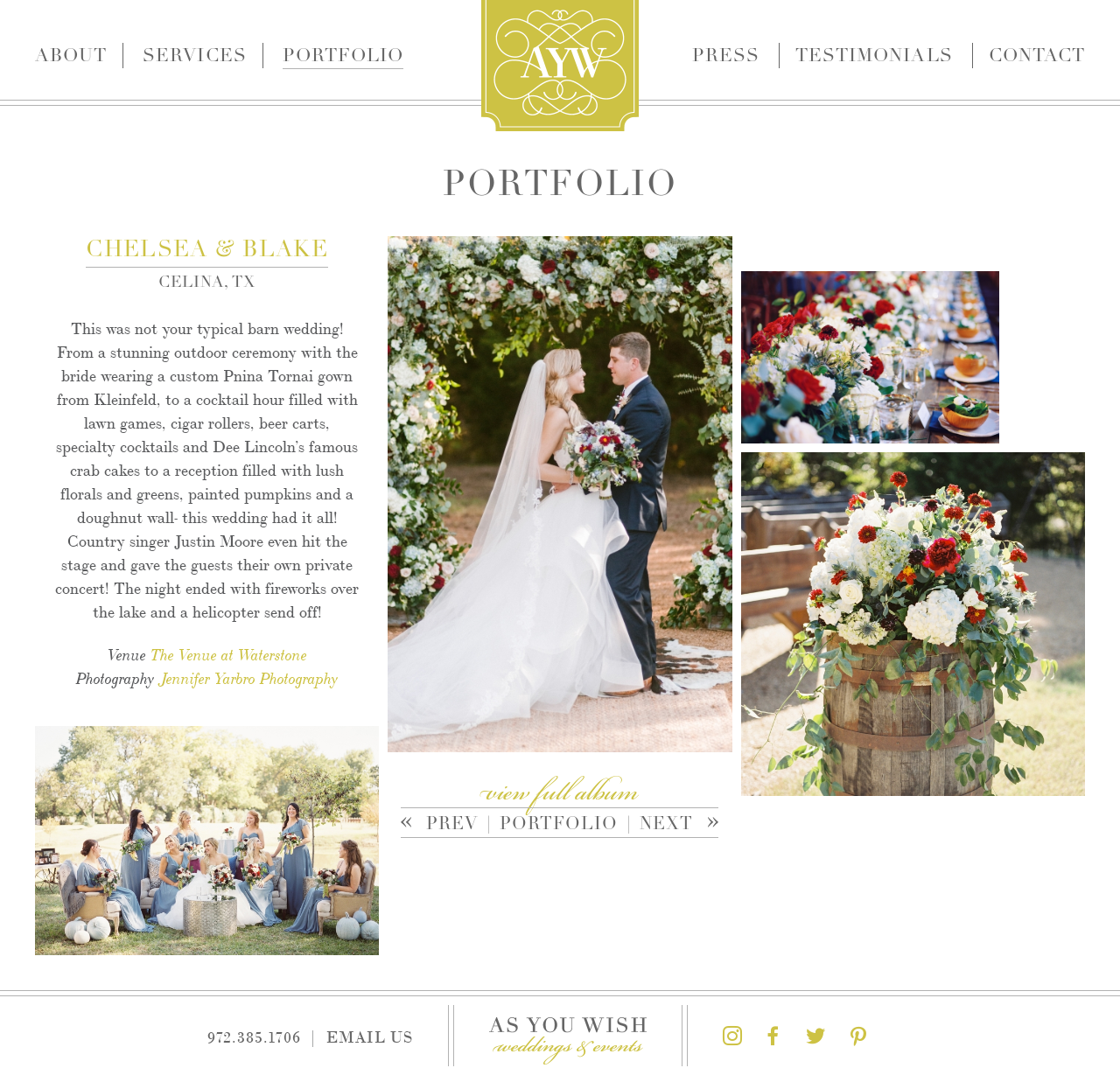Locate the bounding box coordinates of the clickable area to execute the instruction: "View 'Berkshire hathaway stock price today'". Provide the coordinates as four float numbers between 0 and 1, represented as [left, top, right, bottom].

None